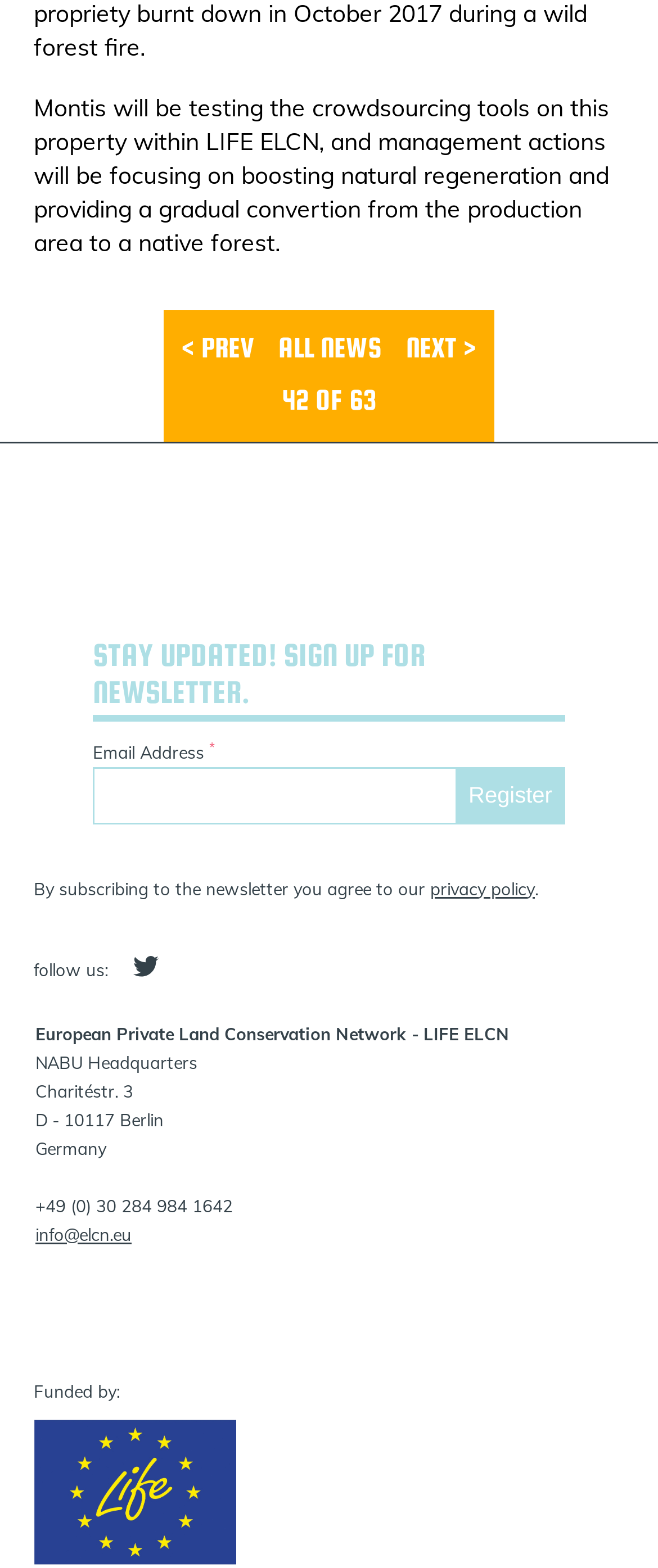What is the purpose of the 'Register' button?
Provide a detailed and well-explained answer to the question.

The 'Register' button is located next to the 'Email Address *' textbox, and the static text above it says 'STAY UPDATED! SIGN UP FOR NEWSLETTER.', indicating that the purpose of the 'Register' button is to sign up for the newsletter.